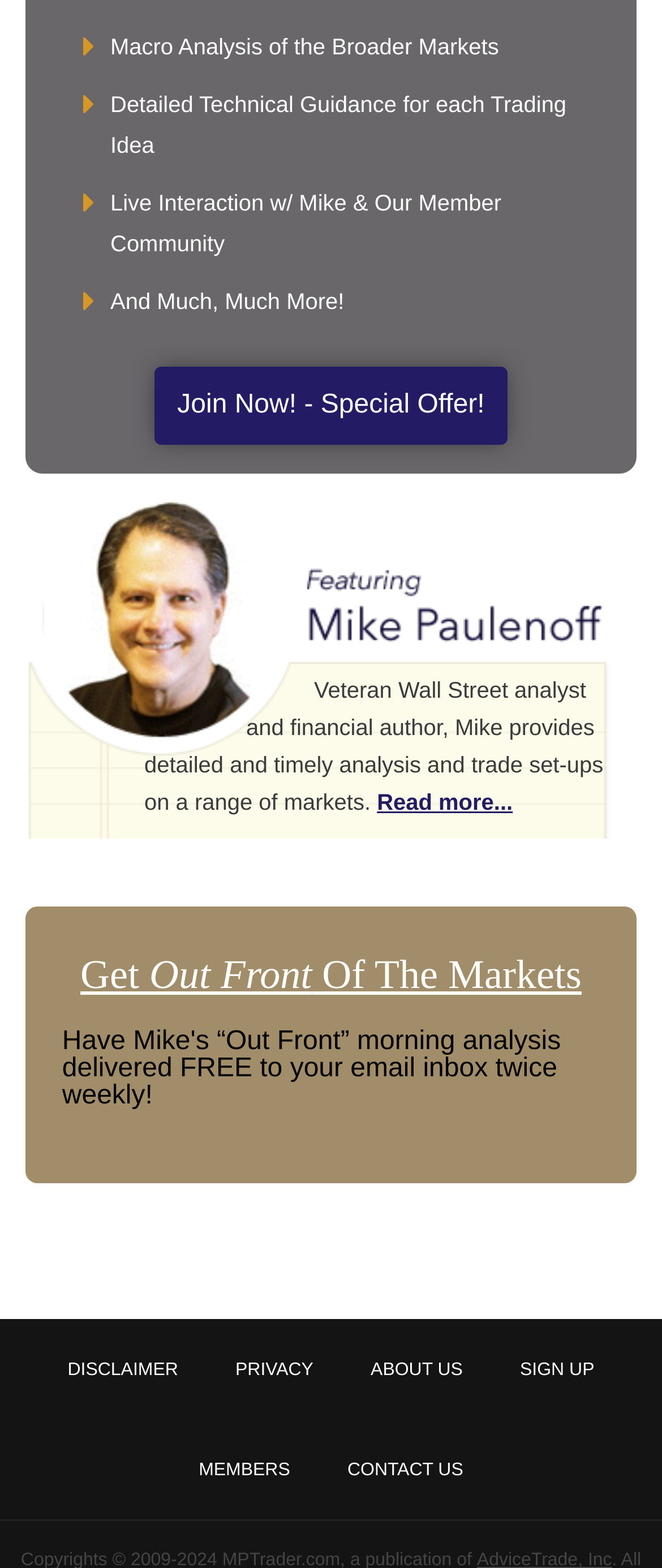Reply to the question with a brief word or phrase: What is the main topic of this webpage?

Macro Analysis